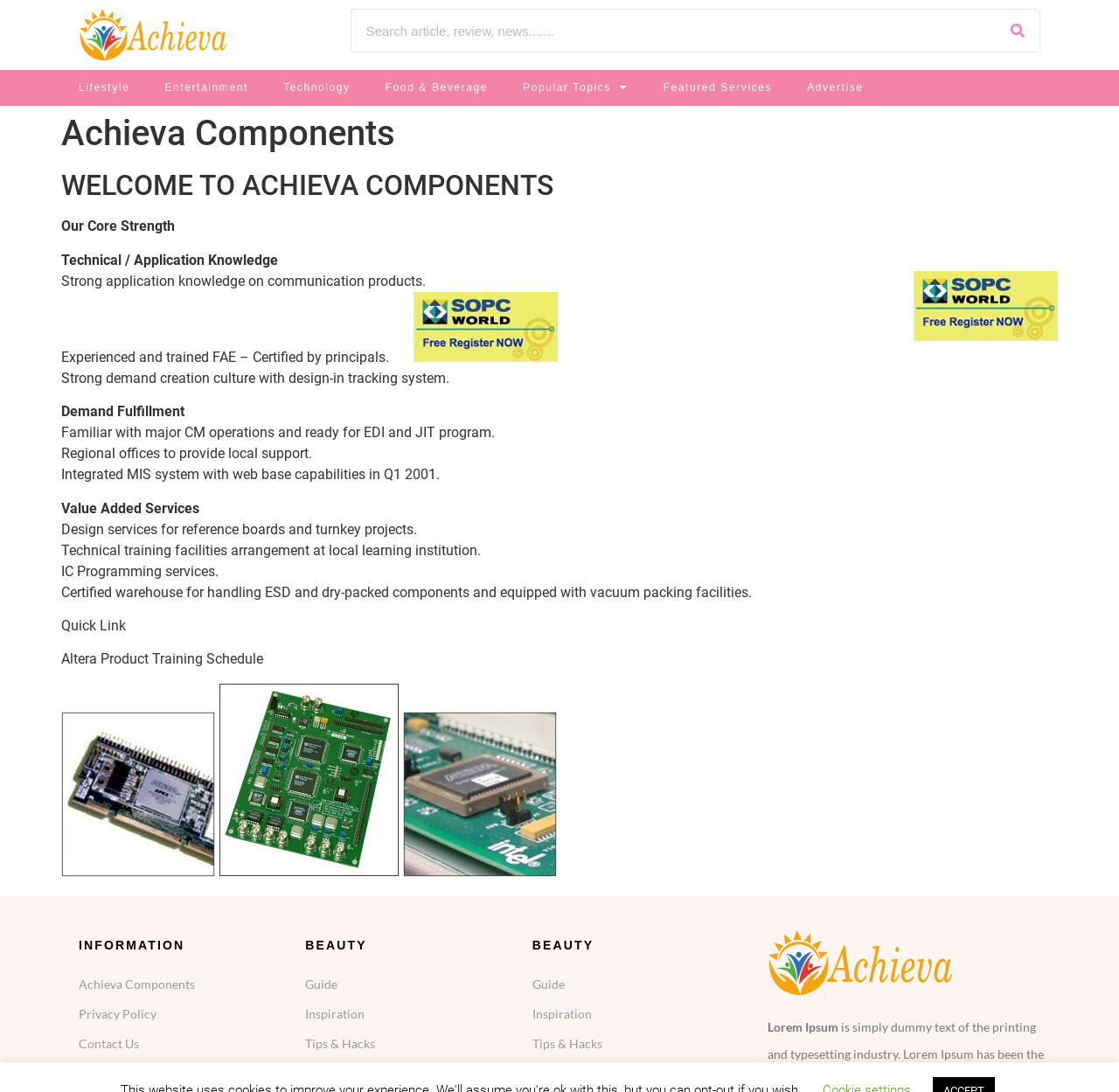Illustrate the webpage with a detailed description.

The webpage is the homepage of Achieva Components, a company that provides technical and application knowledge on communication products. At the top left of the page, there is a link to the homepage and a search bar with a search button. Below the search bar, there are several links to different categories, including Lifestyle, Entertainment, Technology, Food & Beverage, and Popular Topics, which has a dropdown menu.

The main content of the page is divided into two sections. The first section is headed by a large title "Achieva Components" and a subtitle "WELCOME TO ACHIEVA COMPONENTS". Below the title, there are several paragraphs of text that describe the company's core strengths, including technical and application knowledge, experienced and trained FAE, and strong demand creation culture.

The second section is divided into several subsections, each with a heading. The first subsection is headed by "Demand Fulfillment" and describes the company's capabilities in this area. The second subsection is headed by "Value Added Services" and lists several services provided by the company, including design services, technical training facilities, and IC programming services.

At the bottom of the page, there are three columns of links. The first column is headed by "INFORMATION" and includes links to Achieva Components, Privacy Policy, and Contact Us. The second column is headed by "BEAUTY" and includes links to Guide, Inspiration, Tips & Hacks, and Top Picks. The third column is also headed by "BEAUTY" and includes links to Guide, Inspiration, Tips & Hacks, and What’s New.